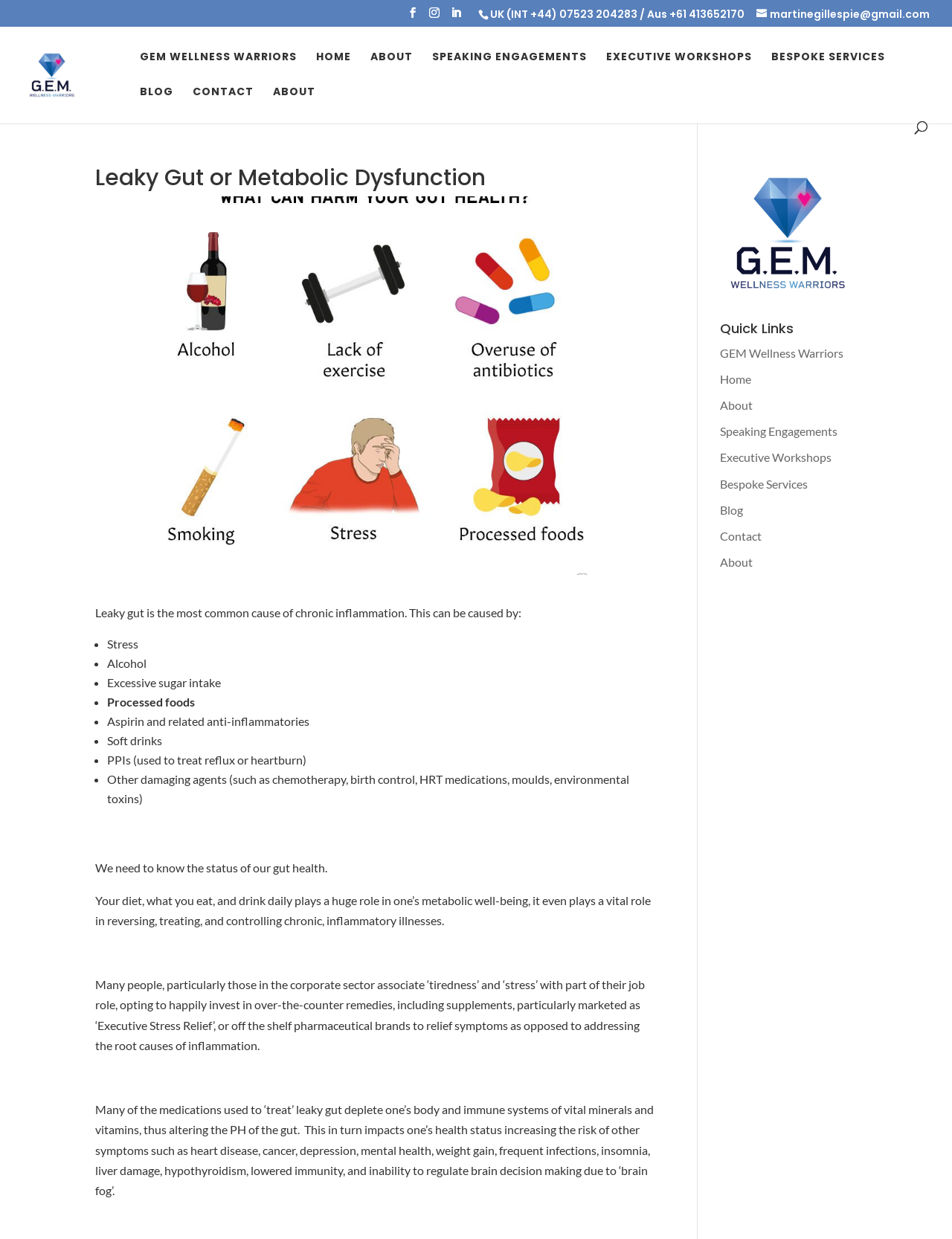Can you find and provide the title of the webpage?

Leaky Gut or Metabolic Dysfunction